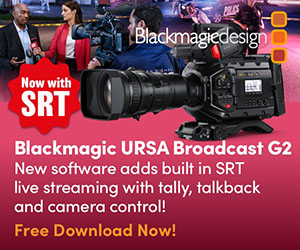Elaborate on all the elements present in the image.

The image features promotional content for the Blackmagic URSA Broadcast G2 camera, highlighting its latest software update introducing built-in SRT (Secure Reliable Transport) capabilities. The advertisement emphasizes key features such as live streaming, tally, talkback, and camera control functionalities, making it an attractive option for broadcast professionals. The background includes dynamic scenes that suggest a lively production environment, enhancing the appeal of the camera for users in the audiovisual industry. Bold text highlights the availability of a free download, inviting viewers to engage with the product.